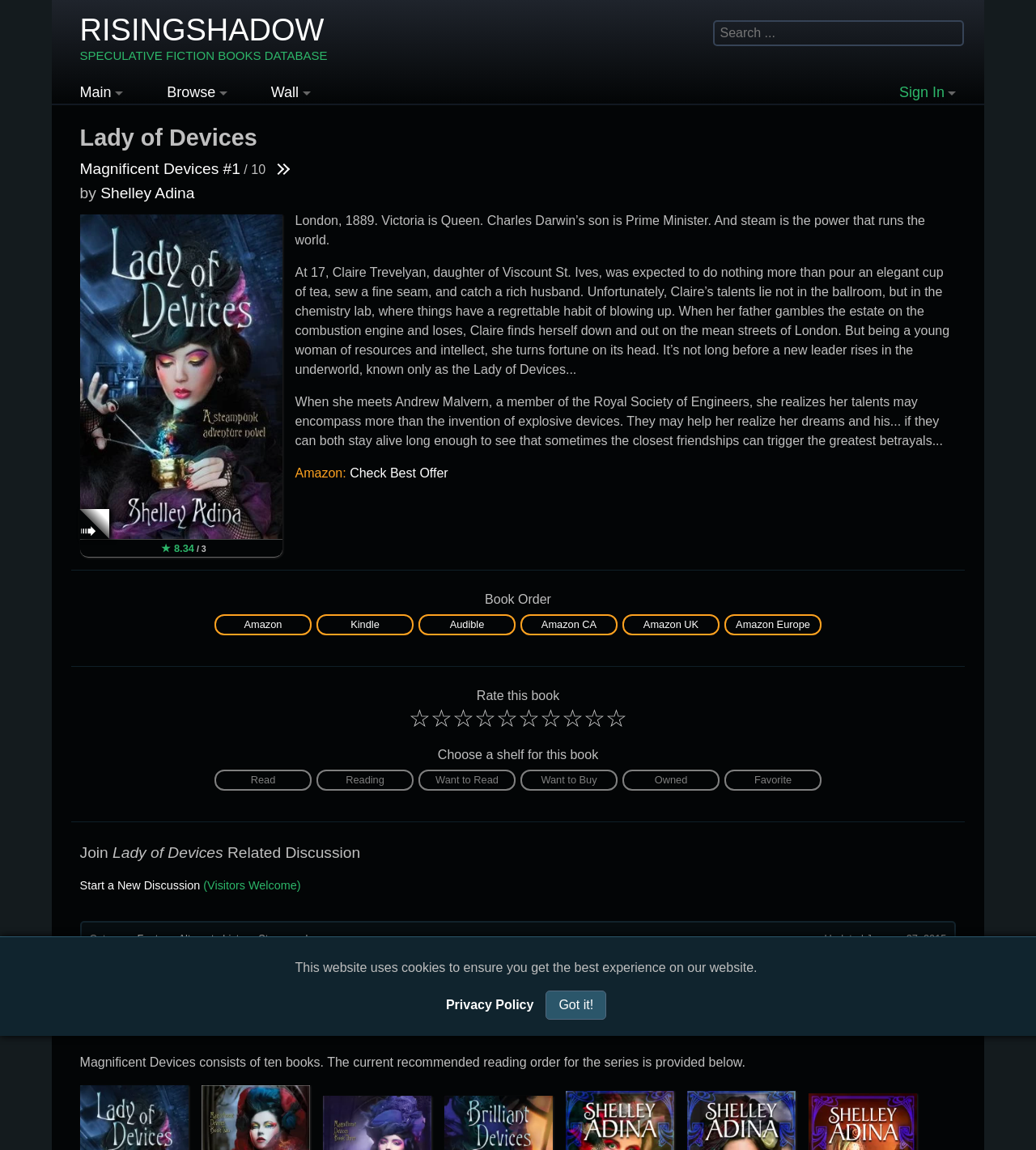Find the bounding box coordinates of the clickable element required to execute the following instruction: "View the book details of Lady of Devices". Provide the coordinates as four float numbers between 0 and 1, i.e., [left, top, right, bottom].

[0.077, 0.105, 0.923, 0.136]